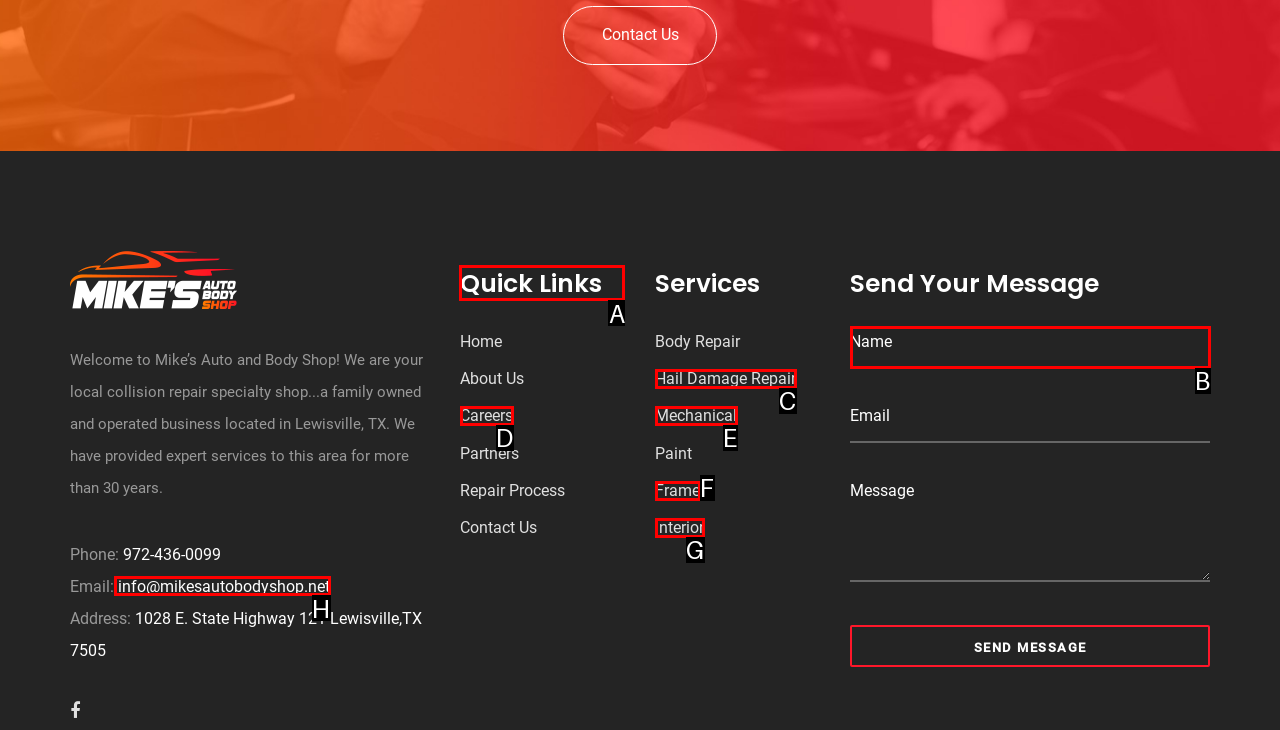From the available options, which lettered element should I click to complete this task: Click Quick Links?

A